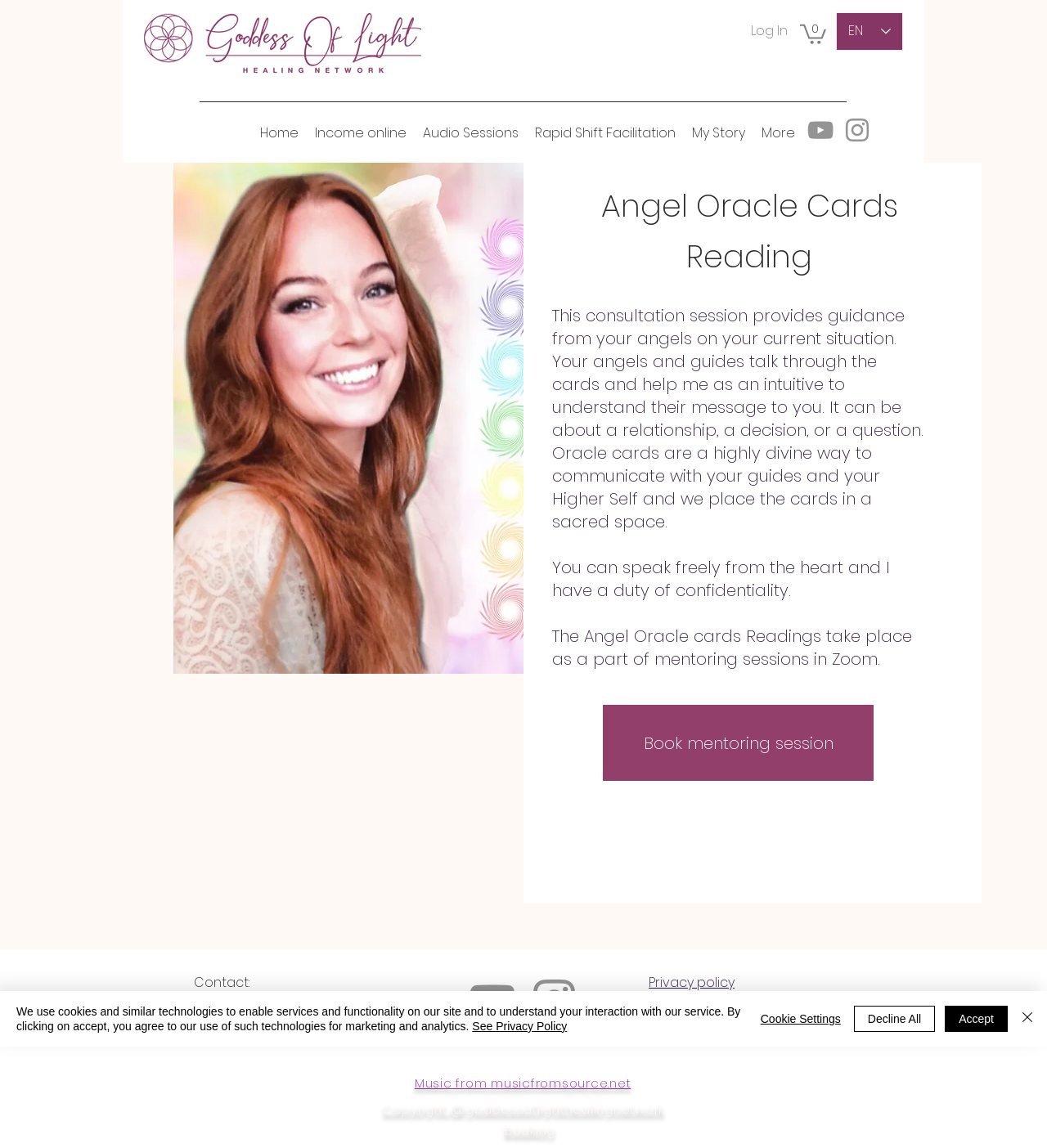Using the webpage screenshot, find the UI element described by Cross Country Moving Companies. Provide the bounding box coordinates in the format (top-left x, top-left y, bottom-right x, bottom-right y), ensuring all values are floating point numbers between 0 and 1.

None